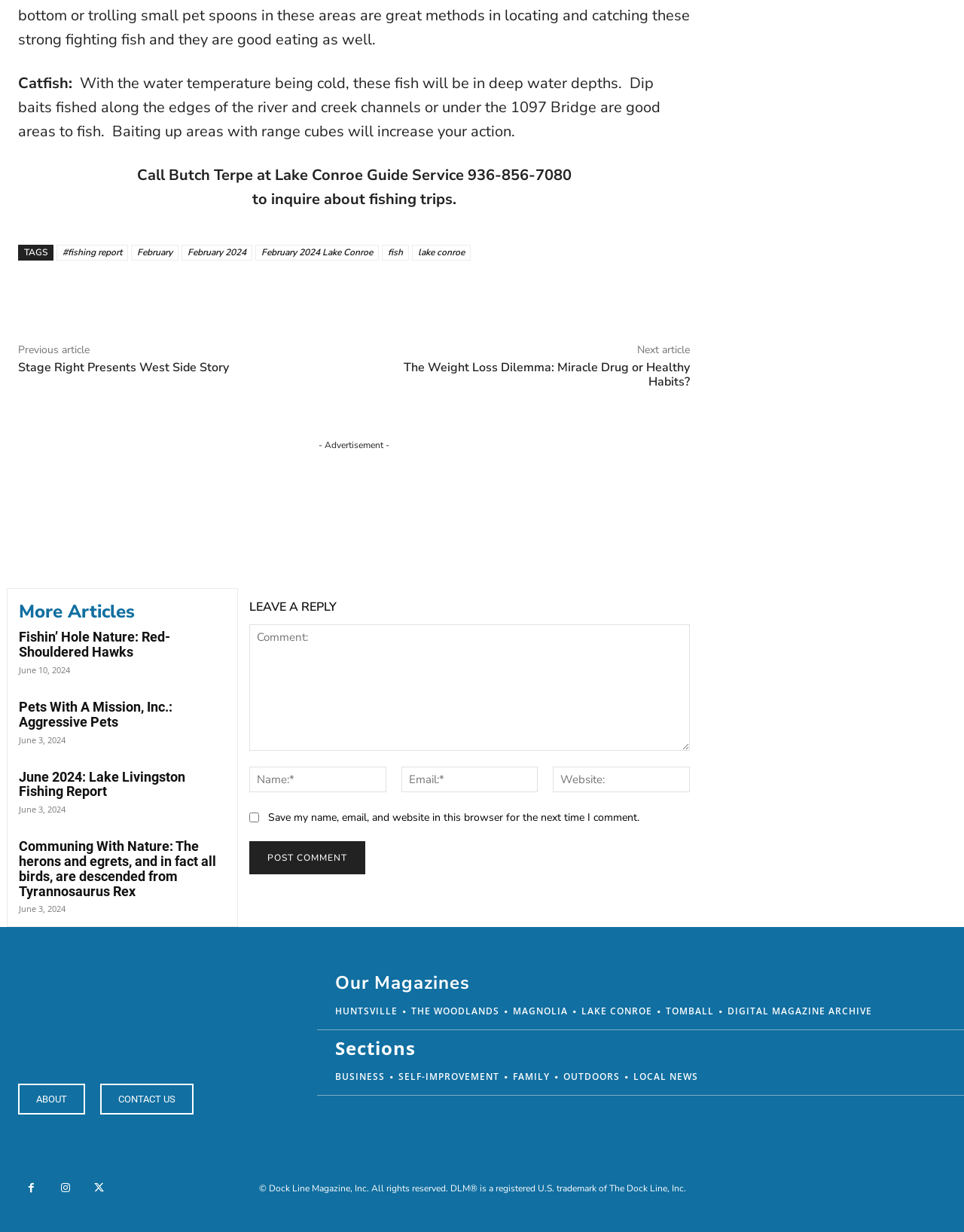Using the information shown in the image, answer the question with as much detail as possible: What is the topic of the fishing report?

The topic of the fishing report is Lake Conroe, which can be inferred from the text 'February 2024 Lake Conroe' and the context of the webpage.